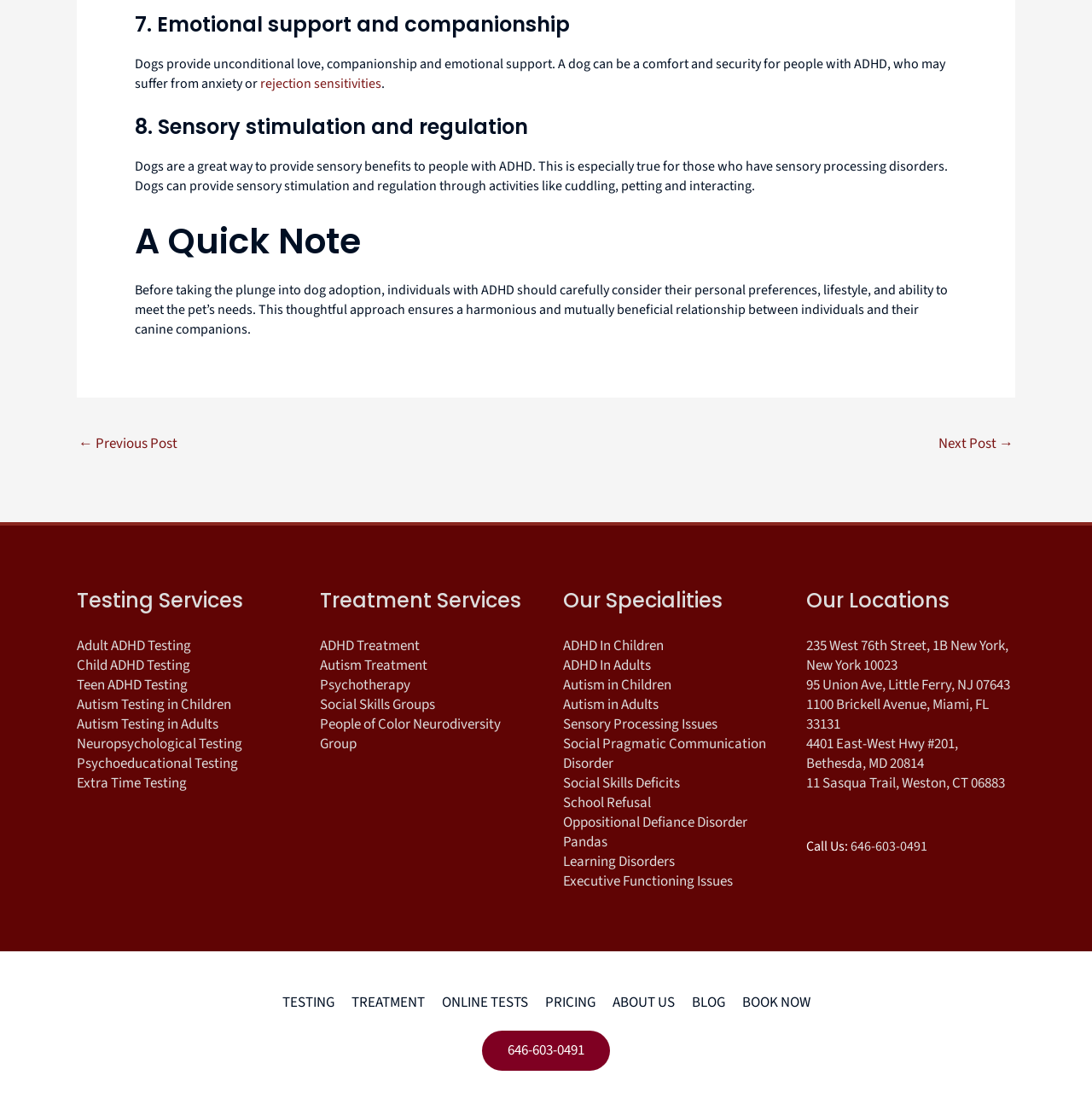Based on the provided description, "Autism Testing in Adults", find the bounding box of the corresponding UI element in the screenshot.

[0.07, 0.643, 0.2, 0.661]